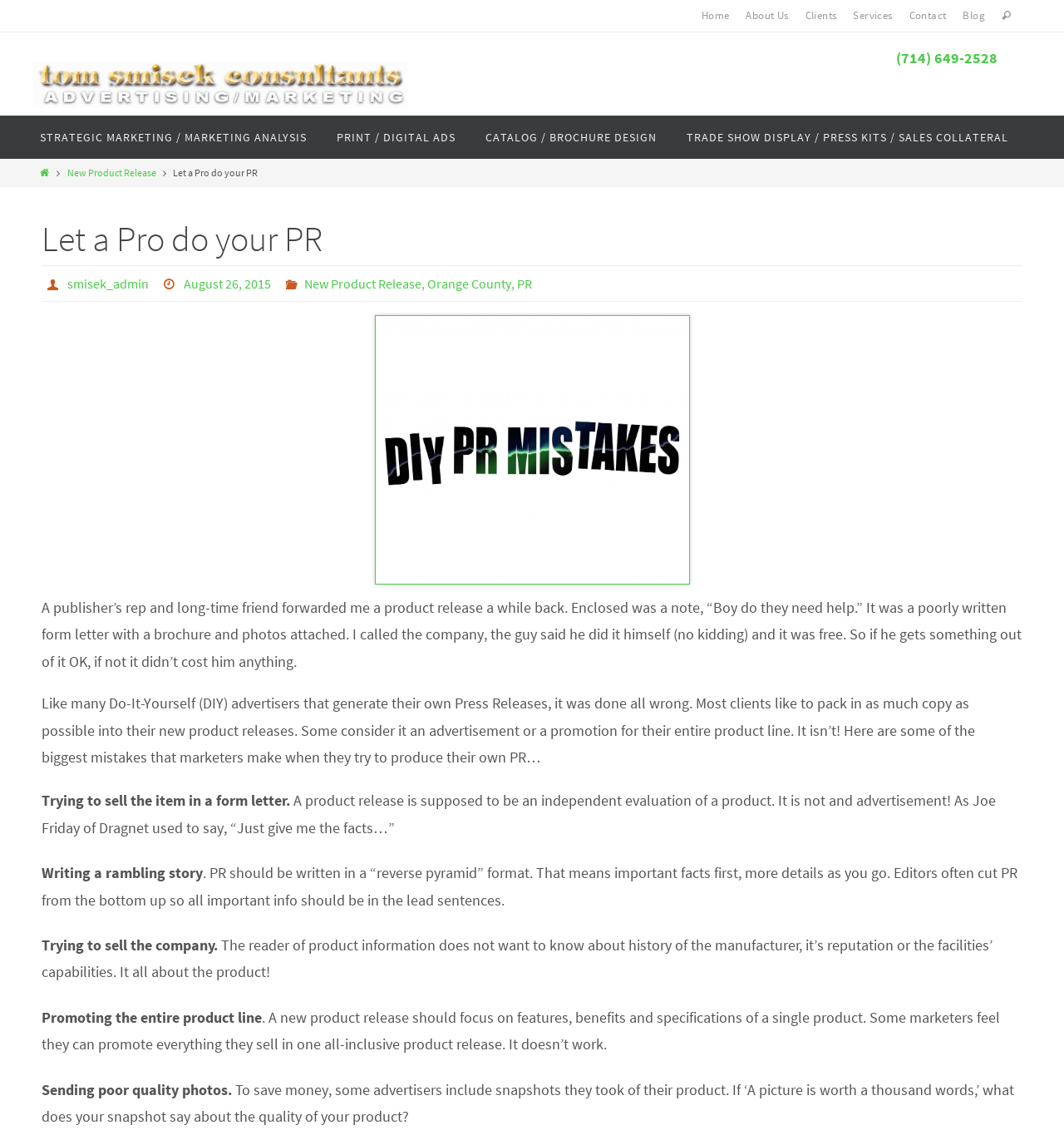Give a short answer using one word or phrase for the question:
How many links are in the main navigation menu?

6